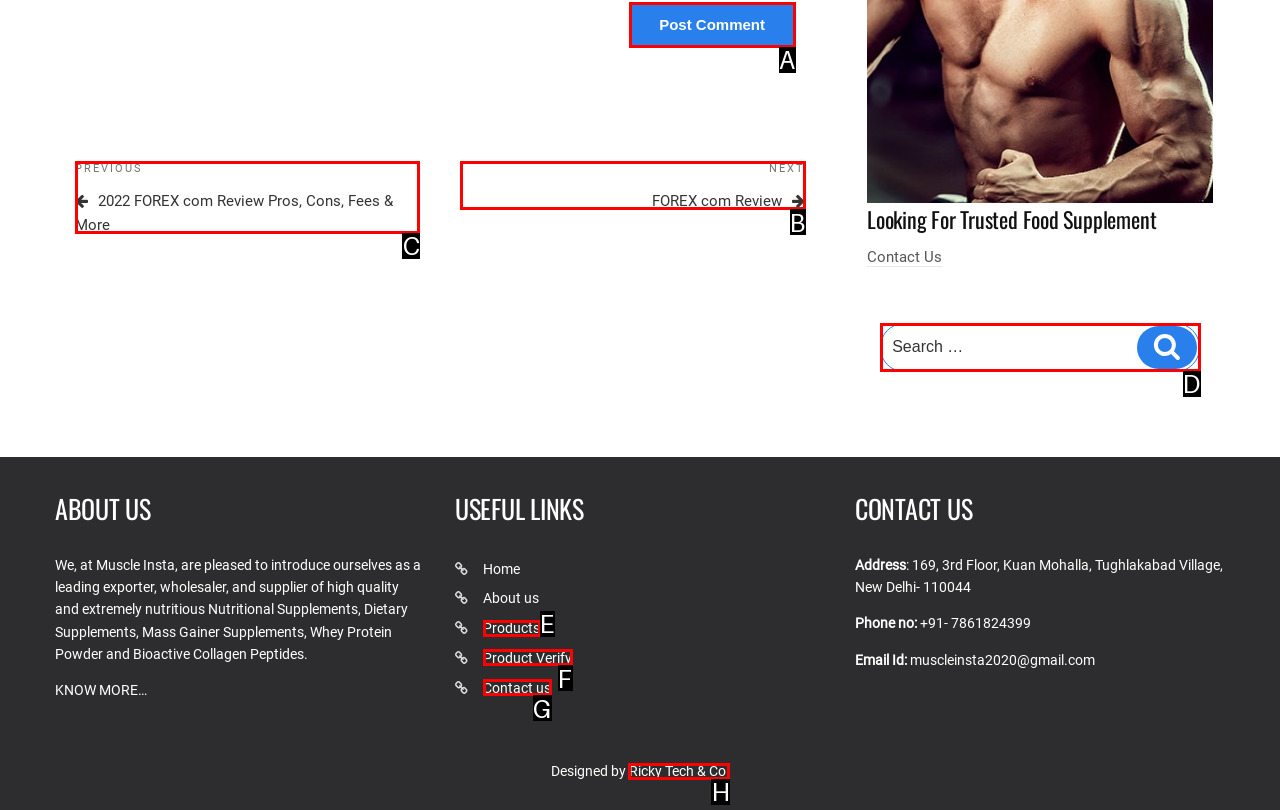Select the appropriate bounding box to fulfill the task: Go to previous post Respond with the corresponding letter from the choices provided.

C